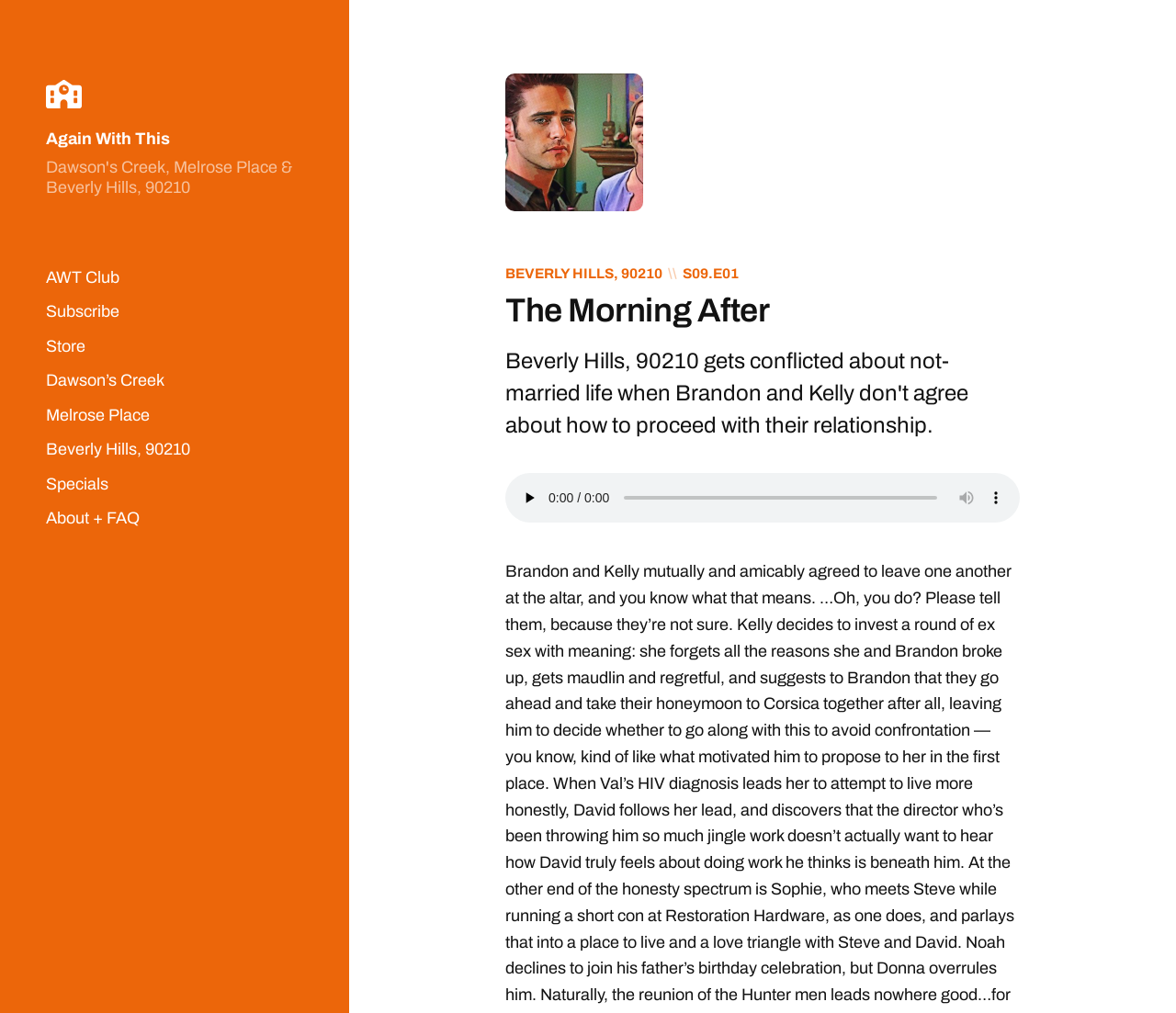Based on the image, provide a detailed response to the question:
What is the name of the podcast?

The name of the podcast can be inferred from the root element 'The Morning After – Again With This' and the heading 'The Morning After'.